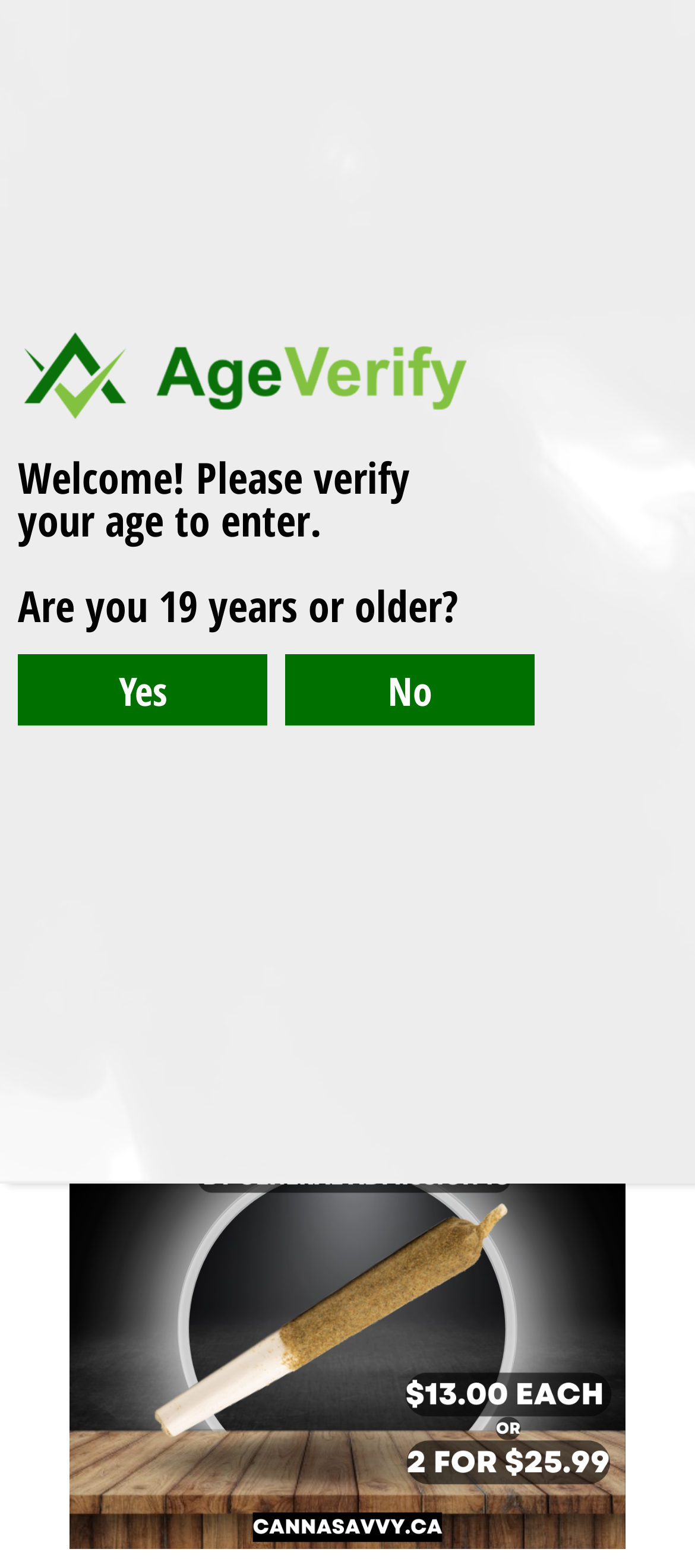Describe all the key features of the webpage in detail.

The webpage is titled "Savvy Spotlight June 17, 2023 - CannaSavvy" and features a prominent header section at the top. In the top-left corner, there is a link to "CannaSavvy" accompanied by a small image with the same name. Below this, a heading displays the title "Savvy Spotlight June 17, 2023". 

To the right of the heading, there is a section with text "by" followed by a link to "Aaron", a vertical bar, and the date "Jun 17, 2023". Further to the right, there is a link to "Special Promotions". 

Below the header section, there is a link to "0 comments" and a larger link that spans the width of the page, containing an image. 

In the middle of the page, there is an iframe that takes up most of the vertical space. Above the iframe, there is a section with three lines of text: "Welcome! Please verify your age to enter.", "Are you 19 years or older?", and two buttons labeled "No" and "Yes", allowing the user to confirm their age.